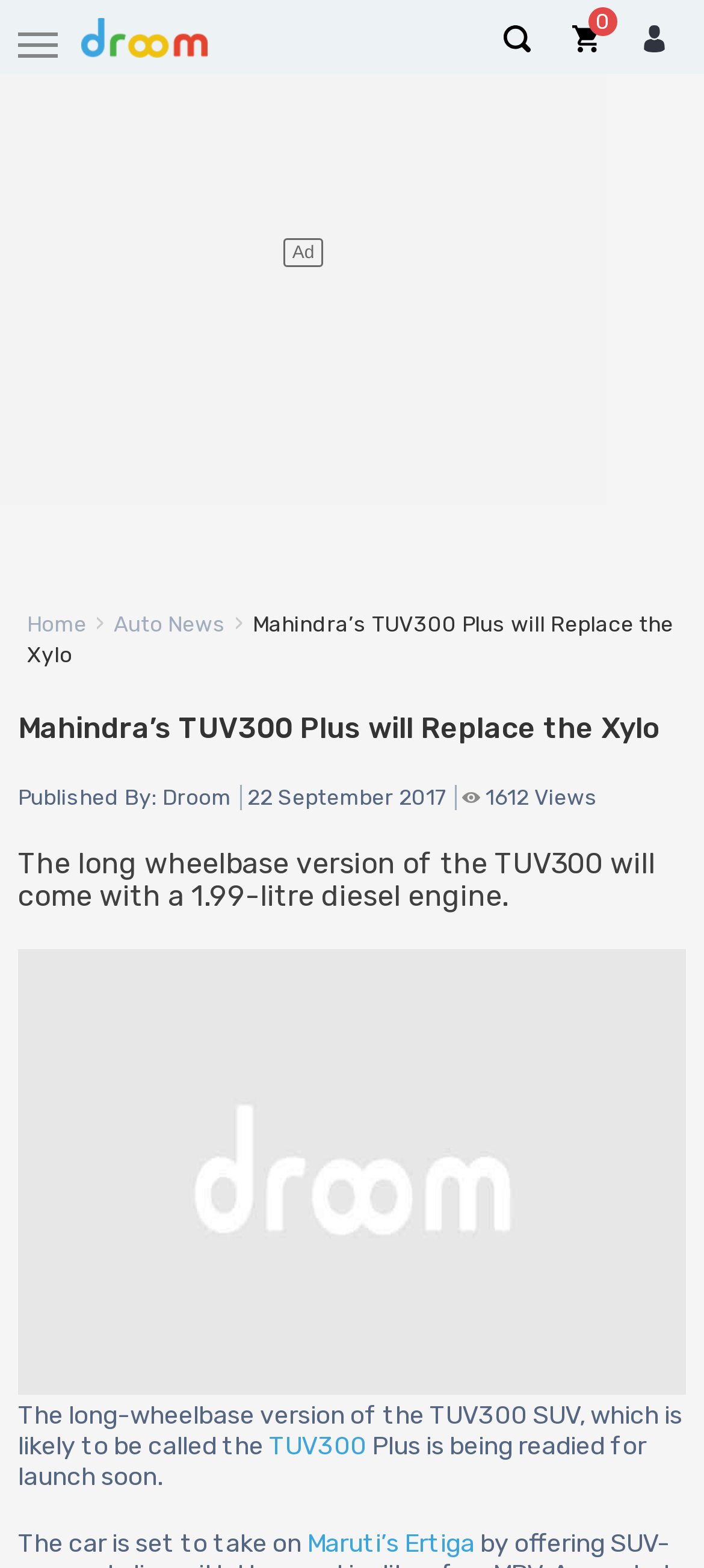Identify the bounding box of the UI element described as follows: "parent_node: 0 title="User Login"". Provide the coordinates as four float numbers in the range of 0 to 1 [left, top, right, bottom].

[0.91, 0.016, 0.949, 0.038]